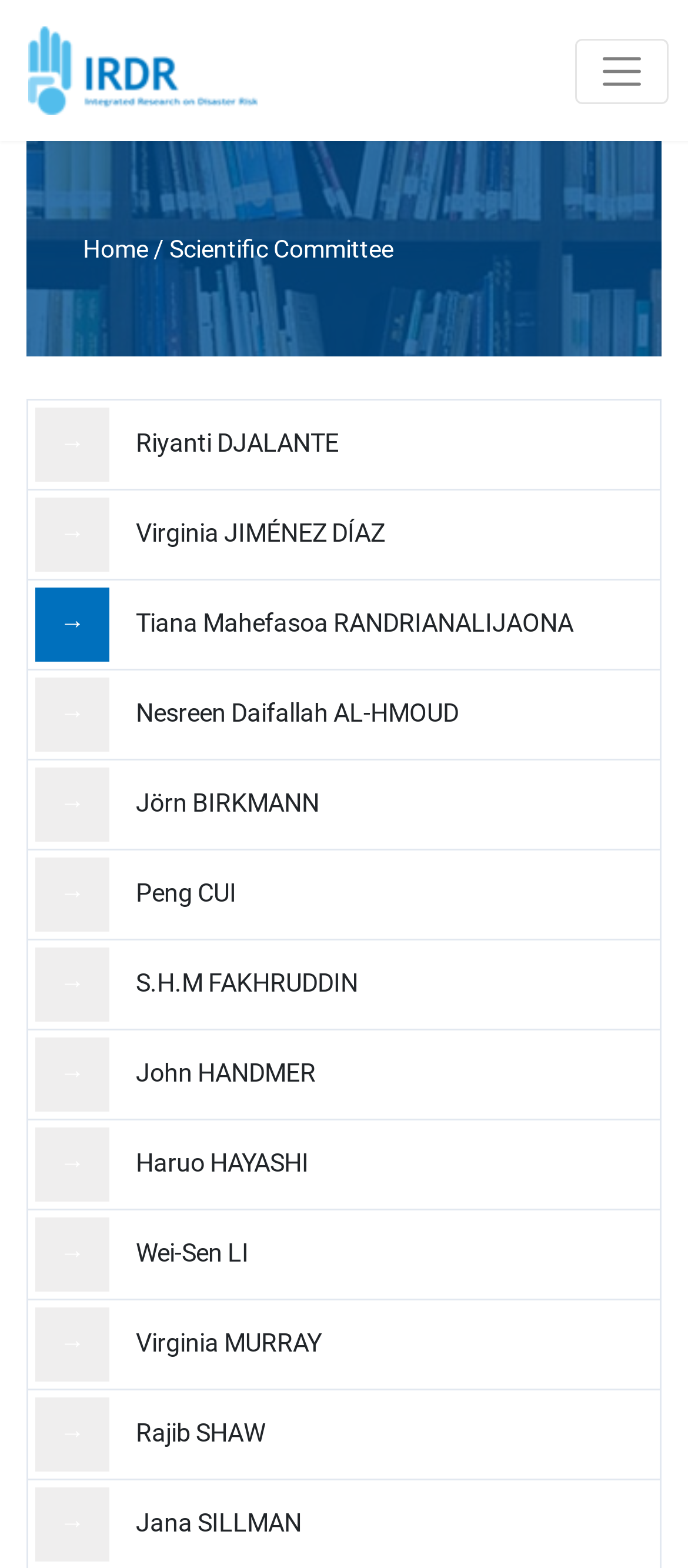Please find the bounding box for the following UI element description. Provide the coordinates in (top-left x, top-left y, bottom-right x, bottom-right y) format, with values between 0 and 1: → Tiana Mahefasoa RANDRIANALIJAONA

[0.051, 0.388, 0.833, 0.407]